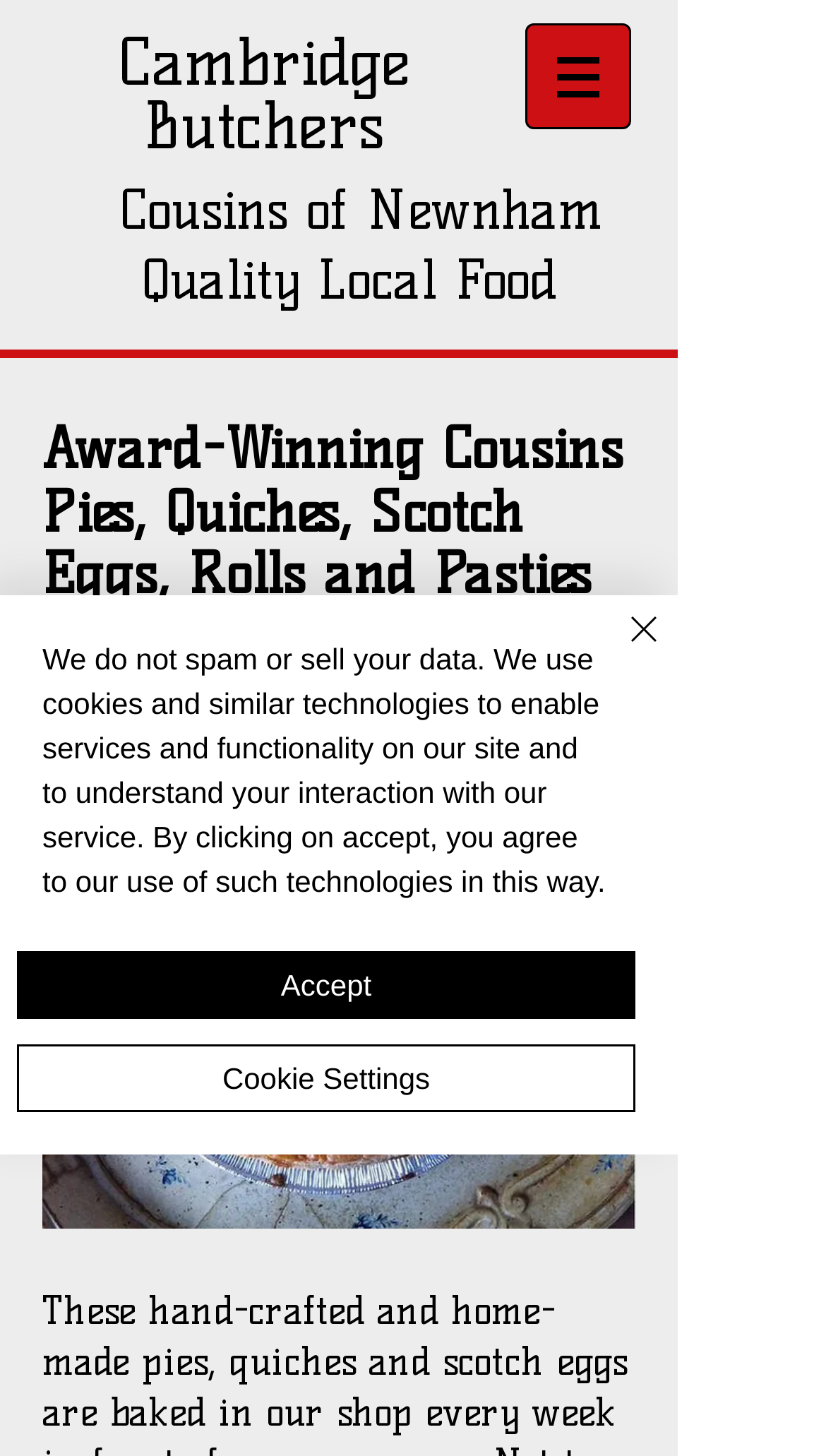Please provide a comprehensive answer to the question based on the screenshot: What type of food is featured?

Based on the webpage content, specifically the heading 'Award-Winning Cousins Pies, Quiches, Scotch Eggs, Rolls and Pasties' and the image description 'Pies - best in england steak pie.jpg', it can be inferred that the webpage is featuring pies and quiches as the main type of food.